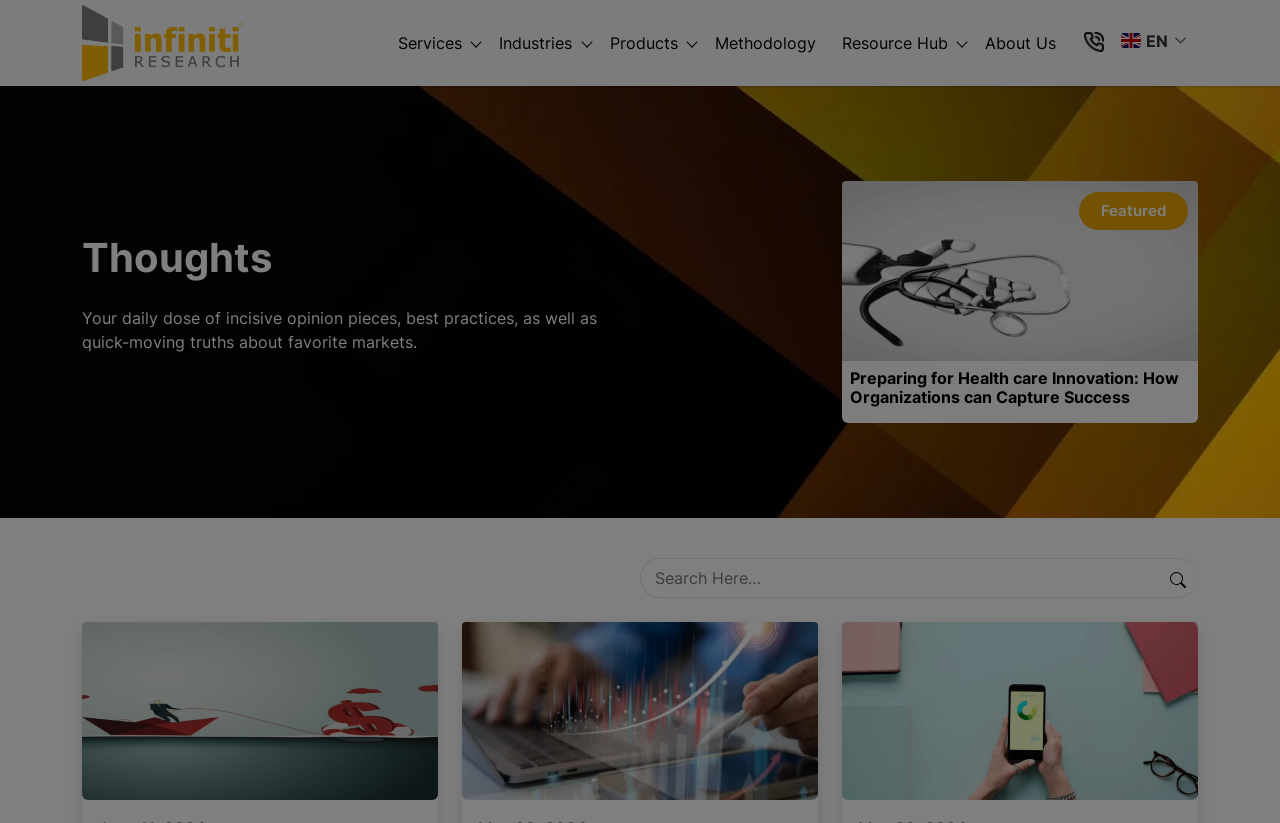Present a detailed account of what is displayed on the webpage.

The webpage is a thought leadership hub for Infiniti Research, offering daily market insights. At the top, there is a navigation menu with several links, including "Infiniti website", "Services", "Industries", "Products", "Methodology", "Resource Hub", "About Us", and "contact us". Each of these links has a corresponding dropdown menu button next to it. 

To the right of the navigation menu, there is a country flag image and a "EN" text, indicating the language of the webpage. 

Below the navigation menu, there is a heading "Thoughts" followed by a brief description of the webpage's content, which includes opinion pieces, best practices, and market updates. 

The main content of the webpage features three articles with images, headings, and links to read more. The first article is "Preparing for Health care Innovation: How Organizations can Capture Success", which has a featured tag. The other two articles are "The Ultimate Guide to Demand Analysis: Uncovering Business Insights" and "Competitive Intelligence Impact: Streamlining Your Responsibilities", and "Strategies for Success: Market Research Intelligence in Manufacturing". 

At the bottom of the webpage, there is a search bar with a search button and a placeholder text. The search bar is accompanied by a brief instruction on how to use it.